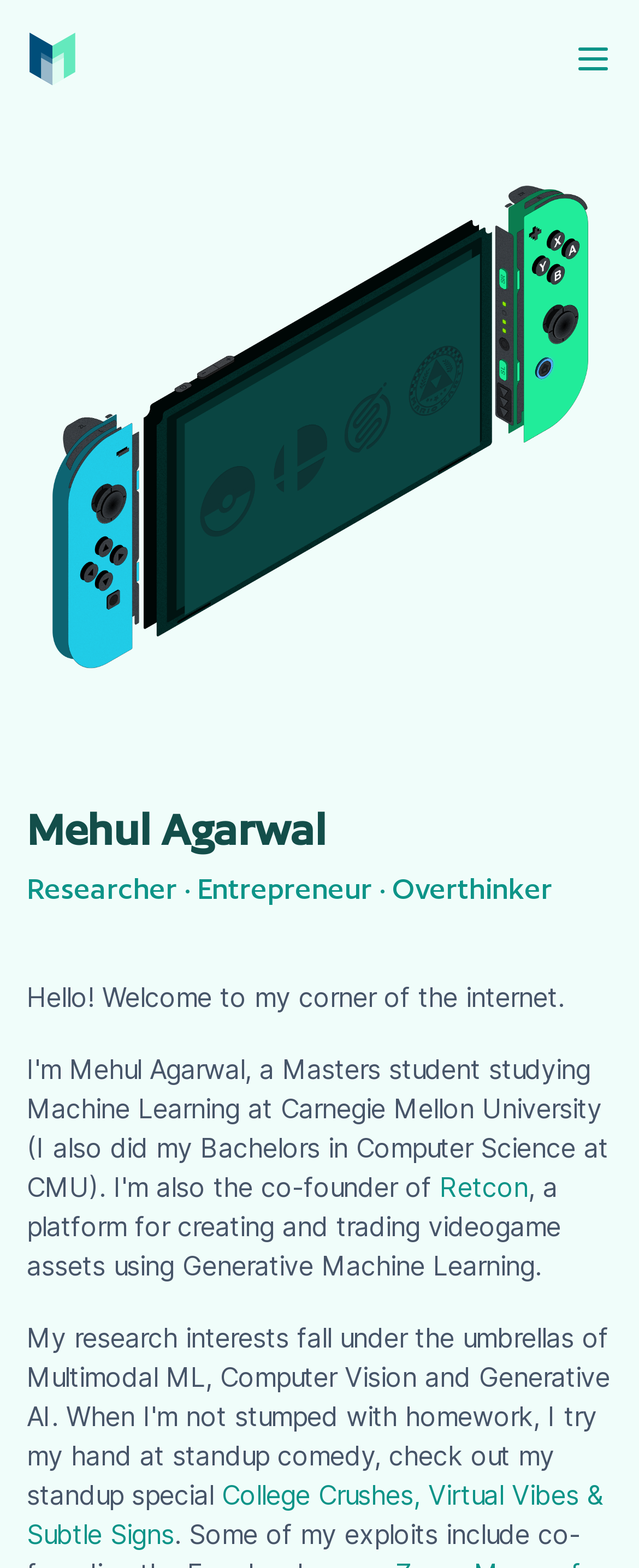What is the name of the platform mentioned on the webpage?
Based on the visual, give a brief answer using one word or a short phrase.

Retcon